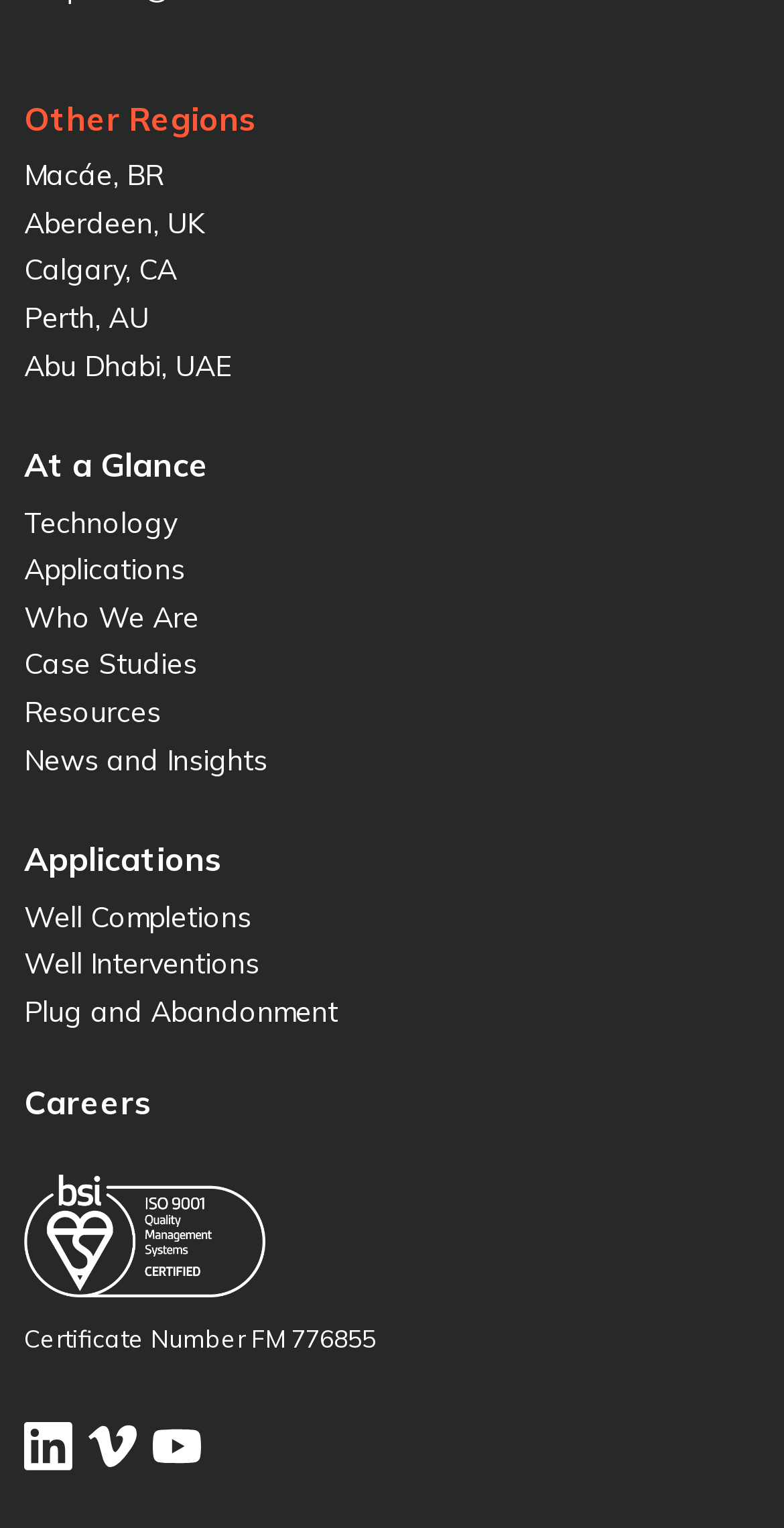Please locate the clickable area by providing the bounding box coordinates to follow this instruction: "View information about Macáe, BR".

[0.031, 0.103, 0.969, 0.129]